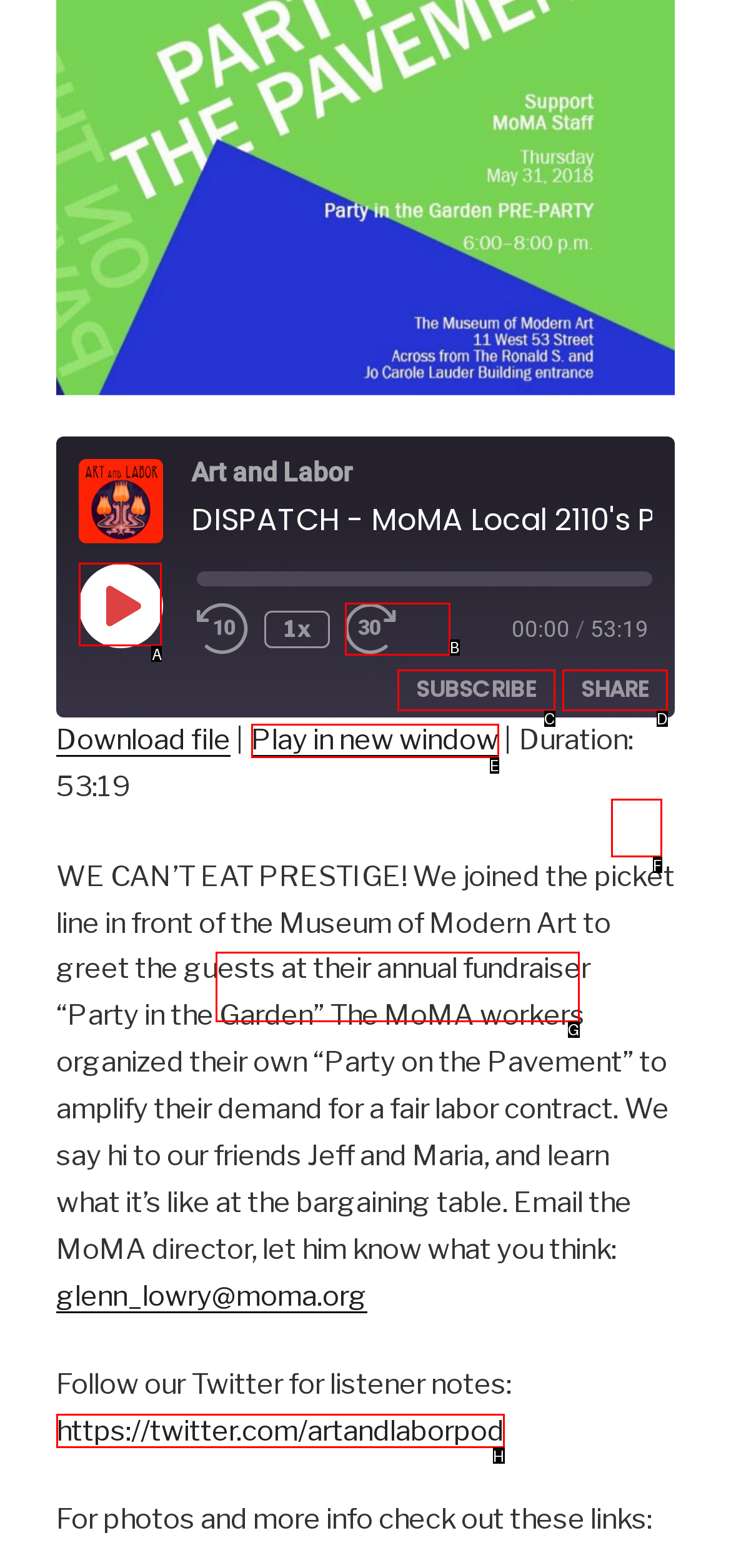Pick the right letter to click to achieve the task: Play the episode
Answer with the letter of the correct option directly.

A